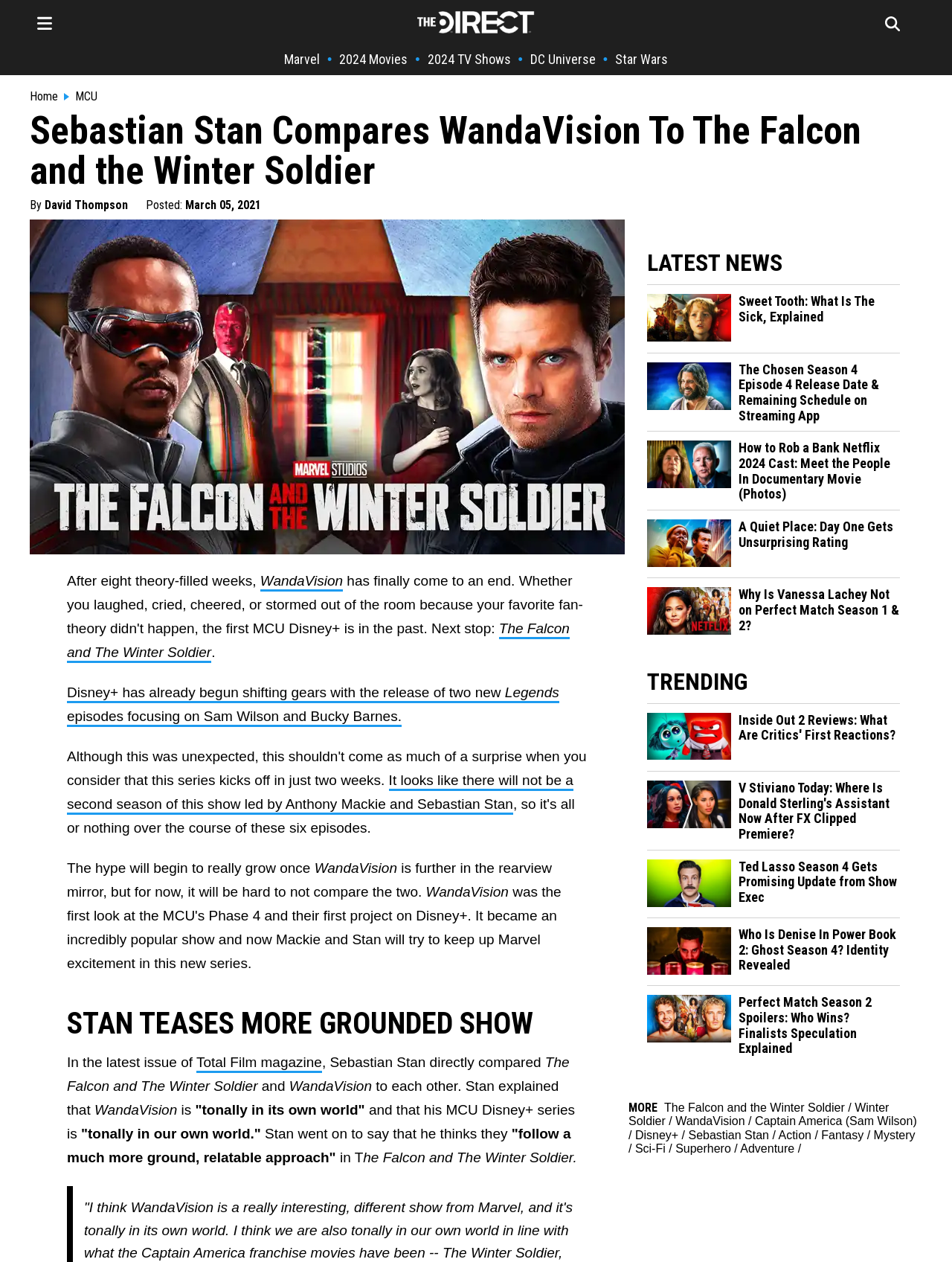Identify the title of the webpage and provide its text content.

Sebastian Stan Compares WandaVision To The Falcon and the Winter Soldier